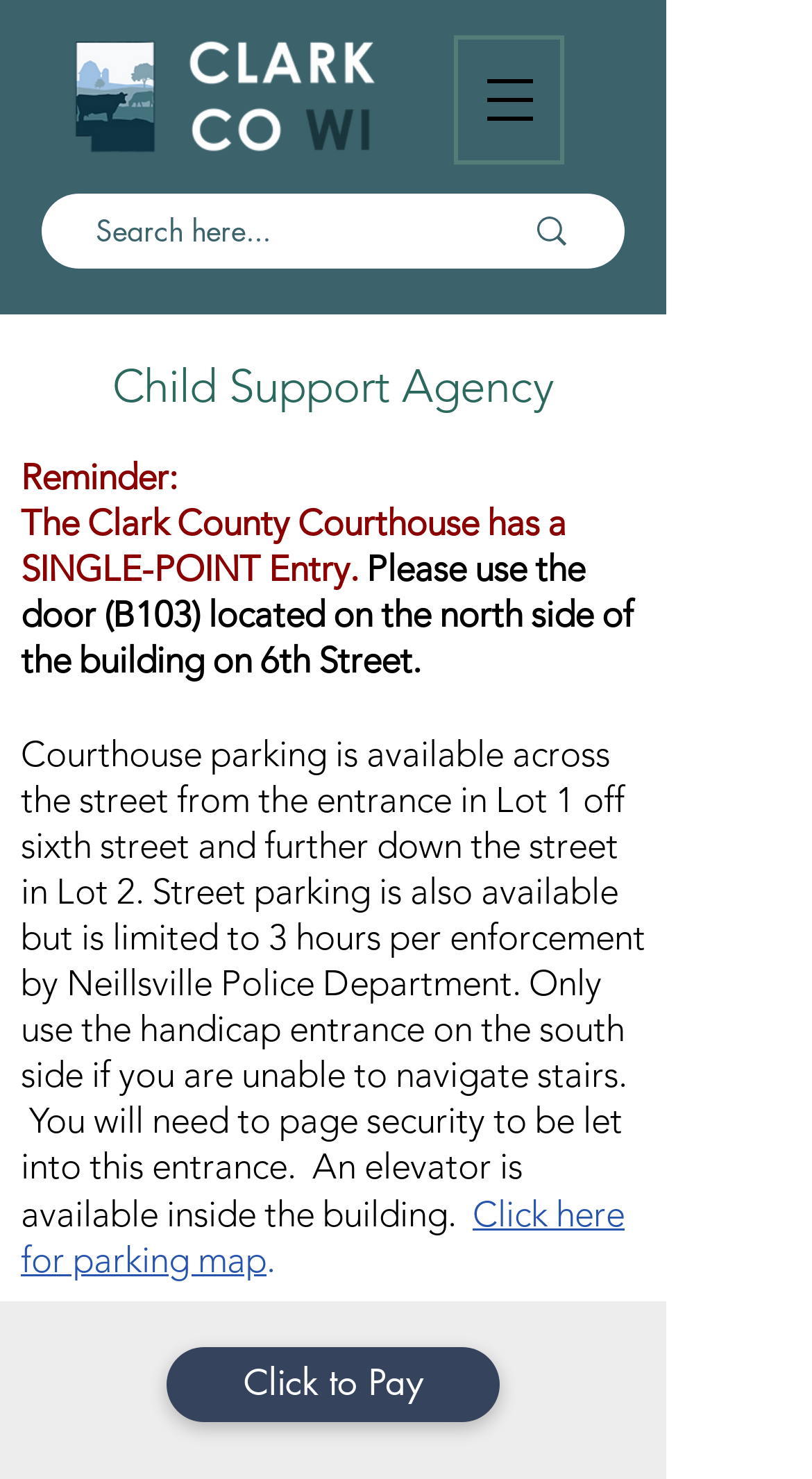Locate the UI element described by Click here for parking map in the provided webpage screenshot. Return the bounding box coordinates in the format (top-left x, top-left y, bottom-right x, bottom-right y), ensuring all values are between 0 and 1.

[0.026, 0.806, 0.769, 0.865]